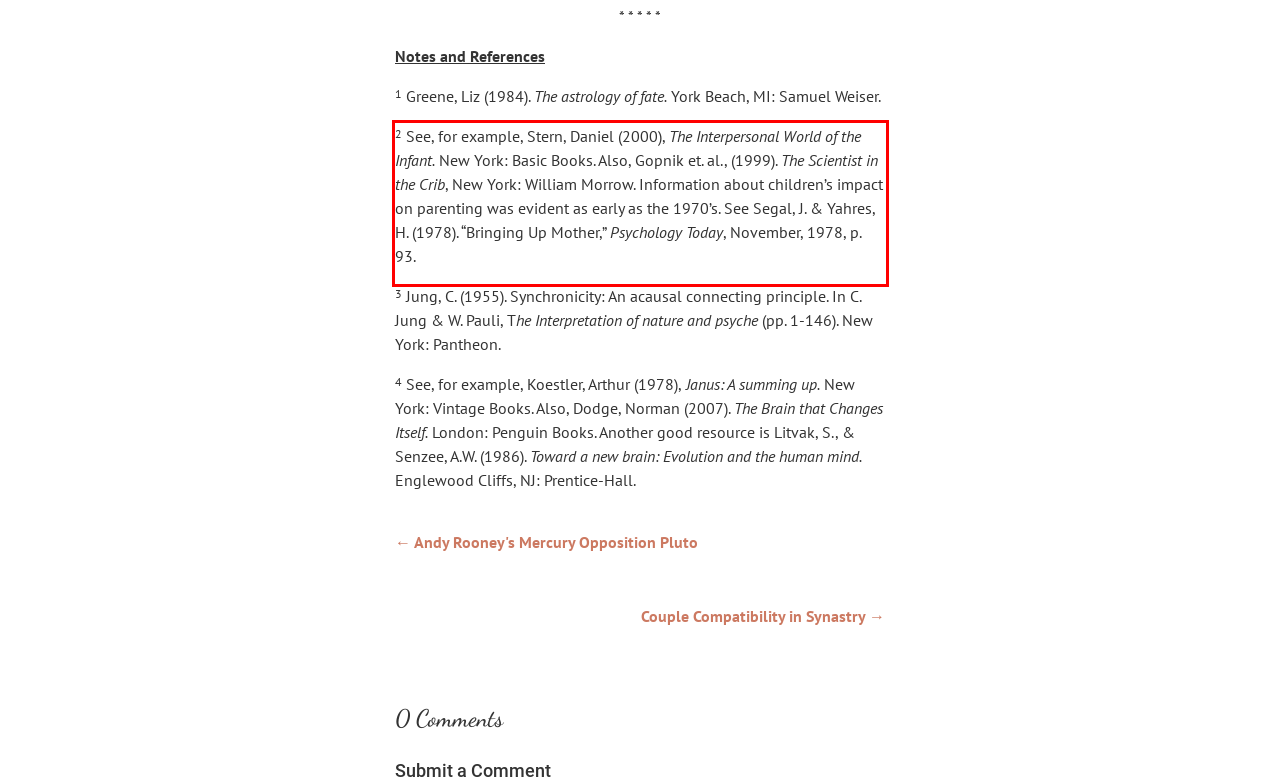Please analyze the screenshot of a webpage and extract the text content within the red bounding box using OCR.

2 See, for example, Stern, Daniel (2000), The Interpersonal World of the Infant. New York: Basic Books. Also, Gopnik et. al., (1999). The Scientist in the Crib, New York: William Morrow. Information about children’s impact on parenting was evident as early as the 1970’s. See Segal, J. & Yahres, H. (1978). “Bringing Up Mother,” Psychology Today, November, 1978, p. 93.